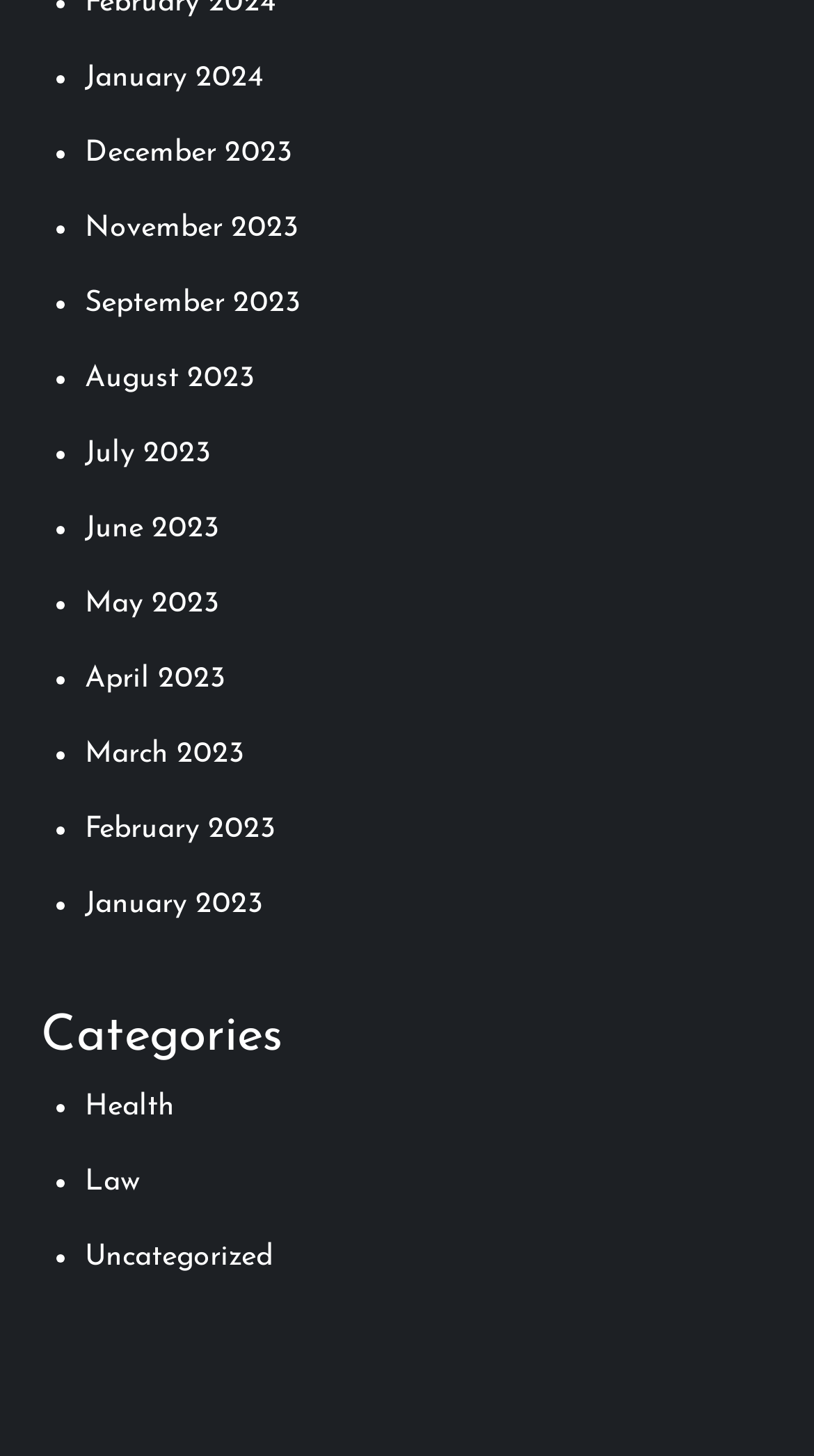What is the first category listed?
Using the image as a reference, deliver a detailed and thorough answer to the question.

Under the 'Categories' heading, the first link is 'Health', which indicates that it is the first category listed.